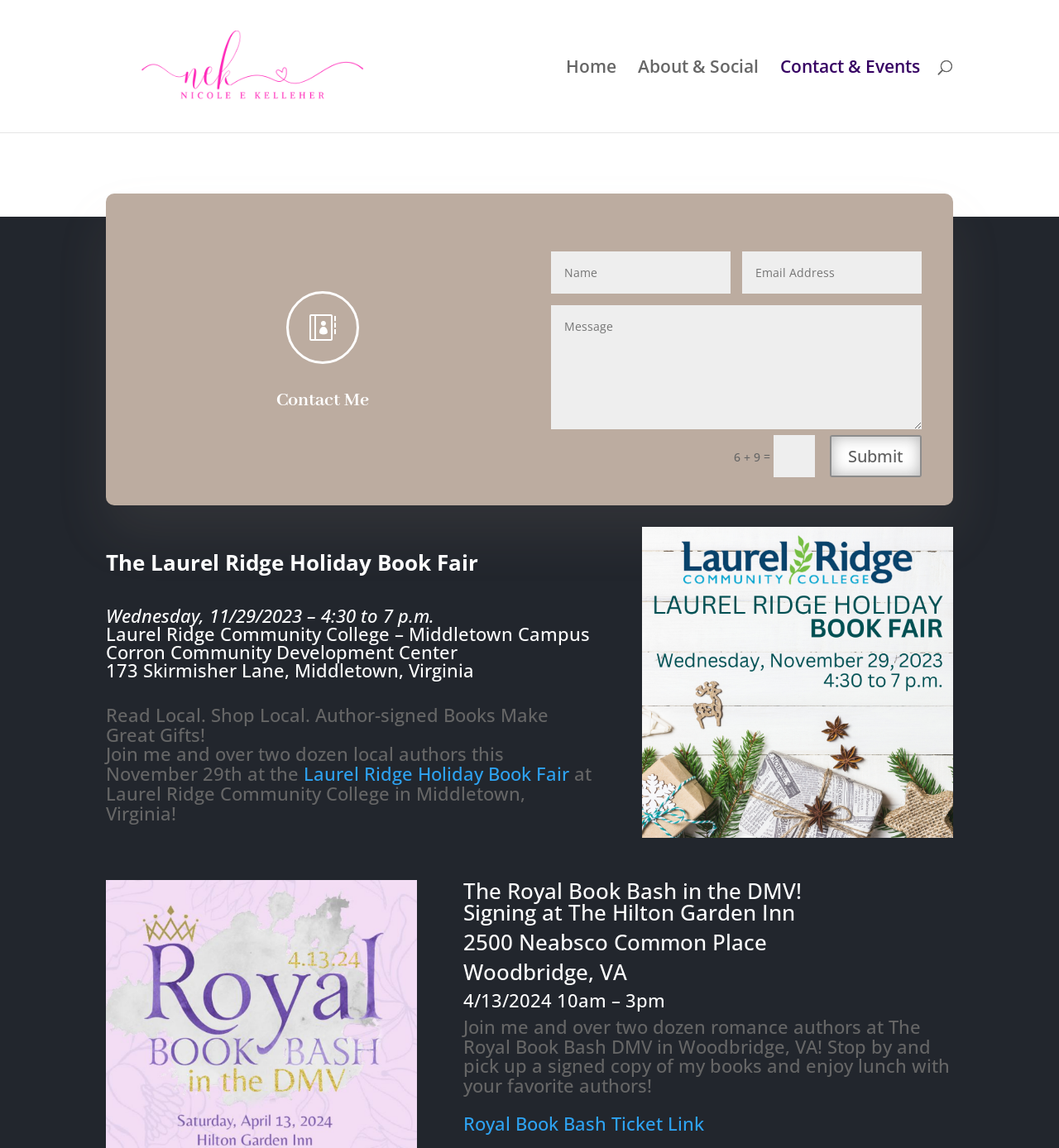Bounding box coordinates are given in the format (top-left x, top-left y, bottom-right x, bottom-right y). All values should be floating point numbers between 0 and 1. Provide the bounding box coordinate for the UI element described as: 

[0.27, 0.254, 0.339, 0.317]